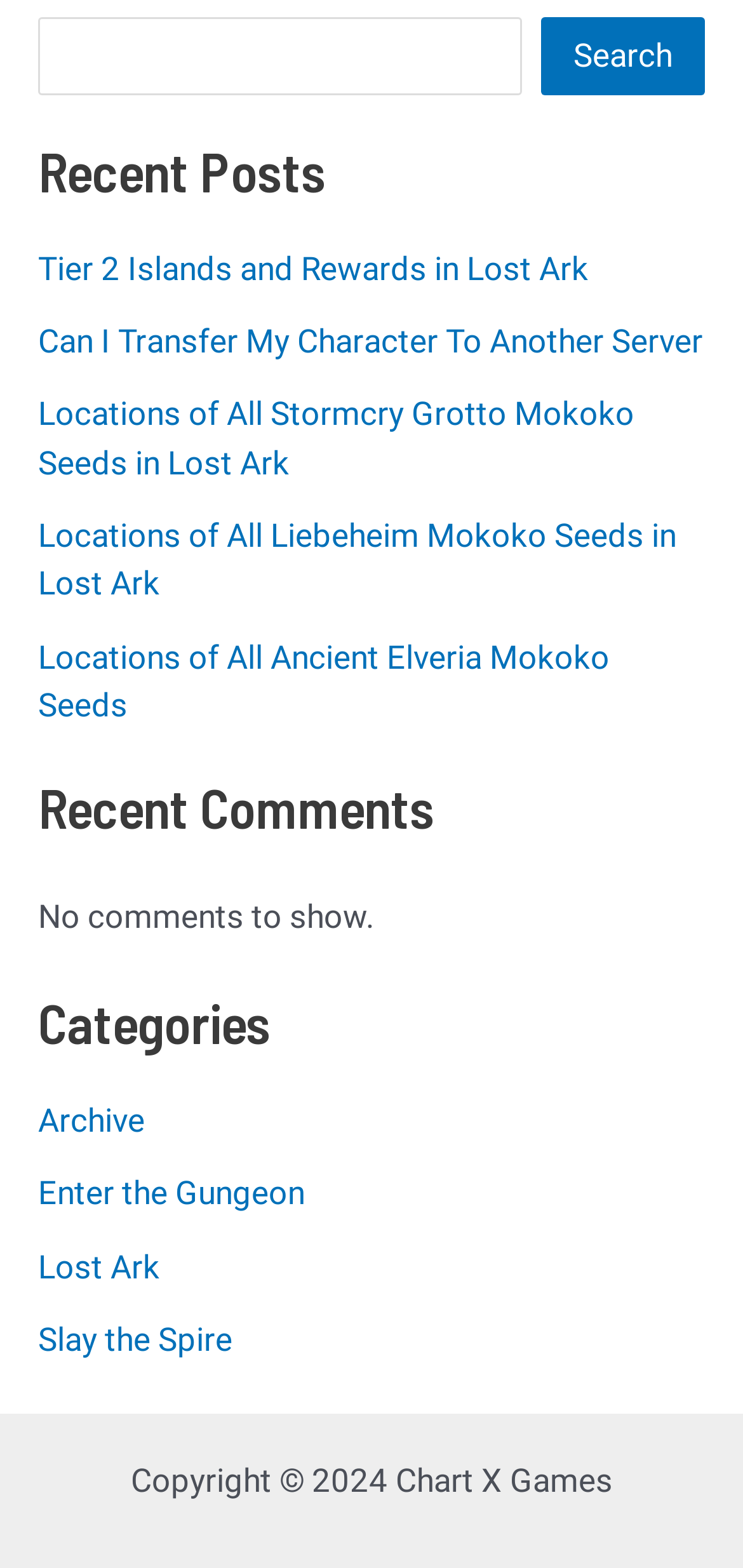Locate the bounding box of the UI element with the following description: "Slay the Spire".

[0.051, 0.842, 0.313, 0.866]